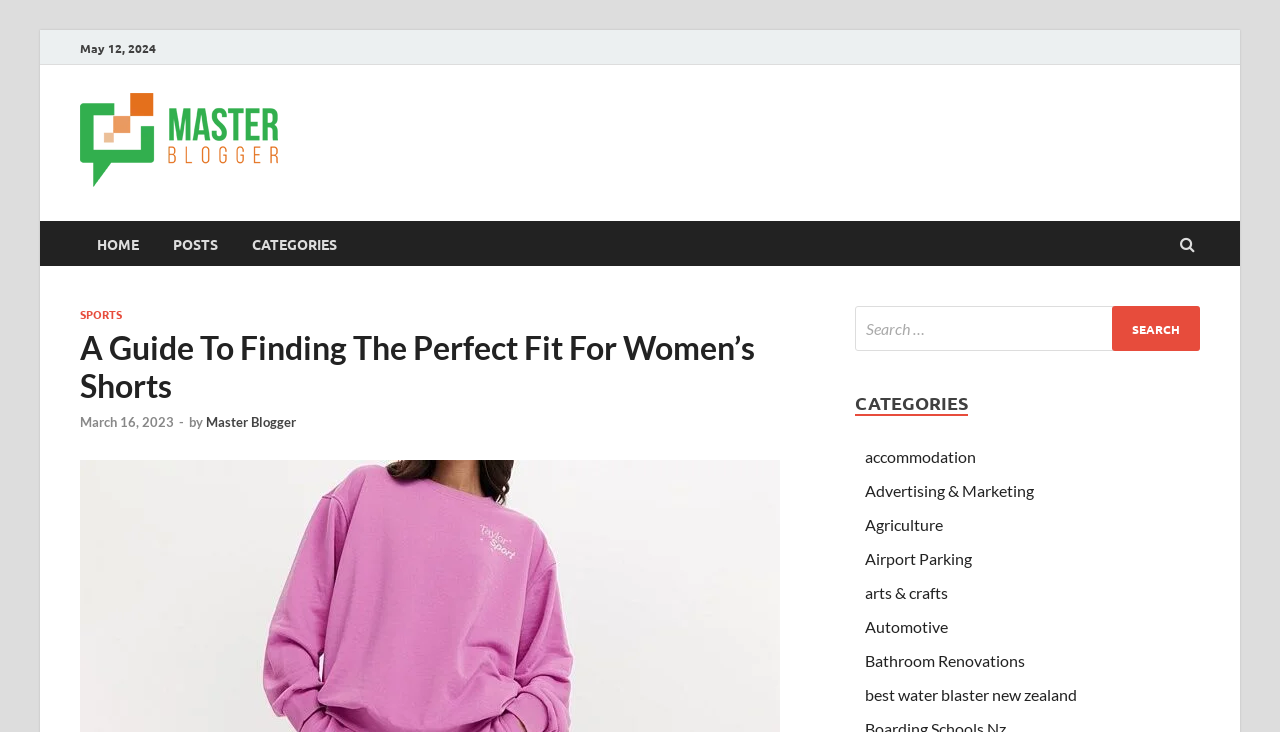Determine the bounding box of the UI component based on this description: "parent_node: Search for: value="Search"". The bounding box coordinates should be four float values between 0 and 1, i.e., [left, top, right, bottom].

[0.869, 0.418, 0.938, 0.48]